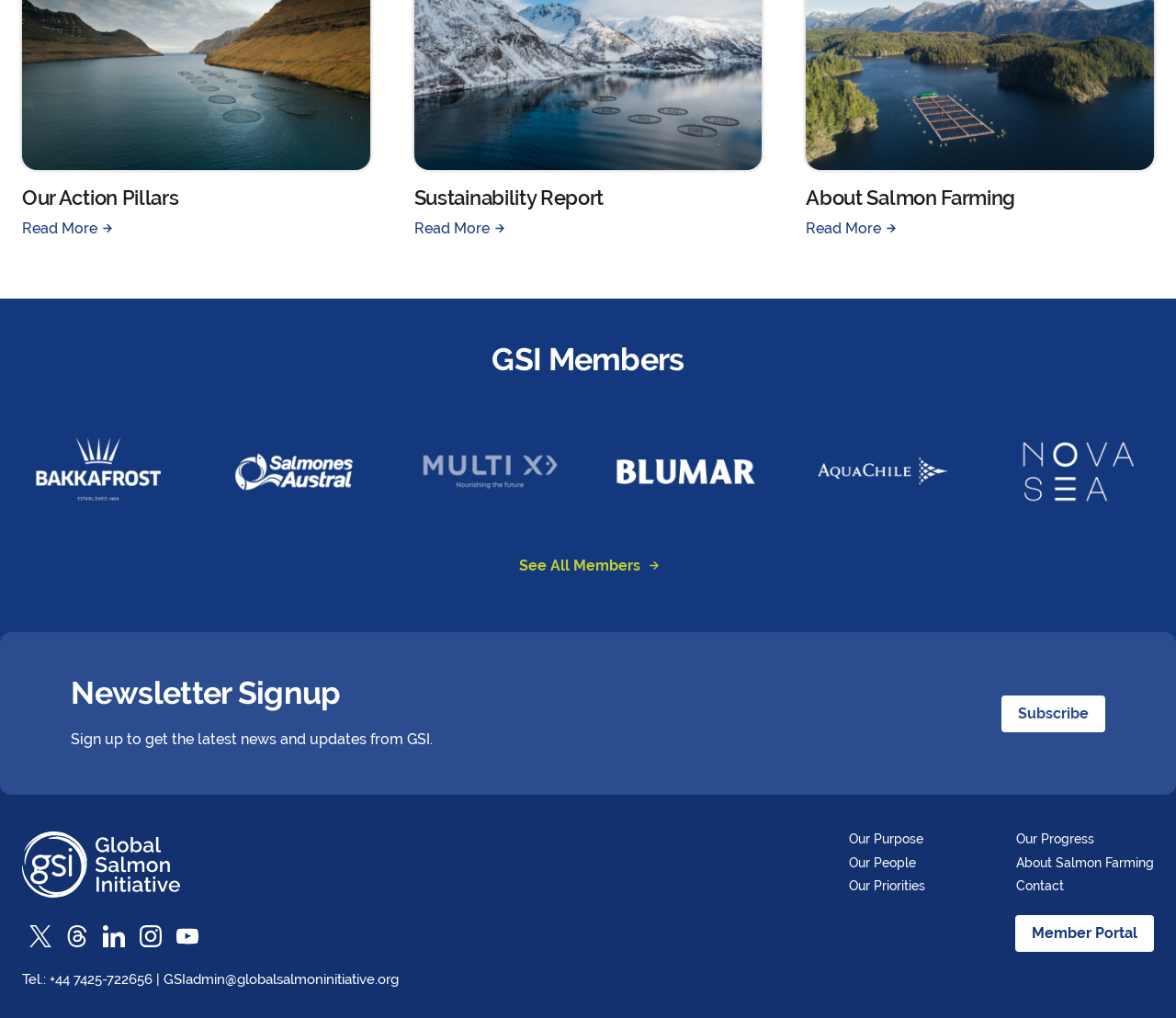Identify the bounding box coordinates of the region I need to click to complete this instruction: "Visit the LinkedIn page".

[0.081, 0.901, 0.112, 0.938]